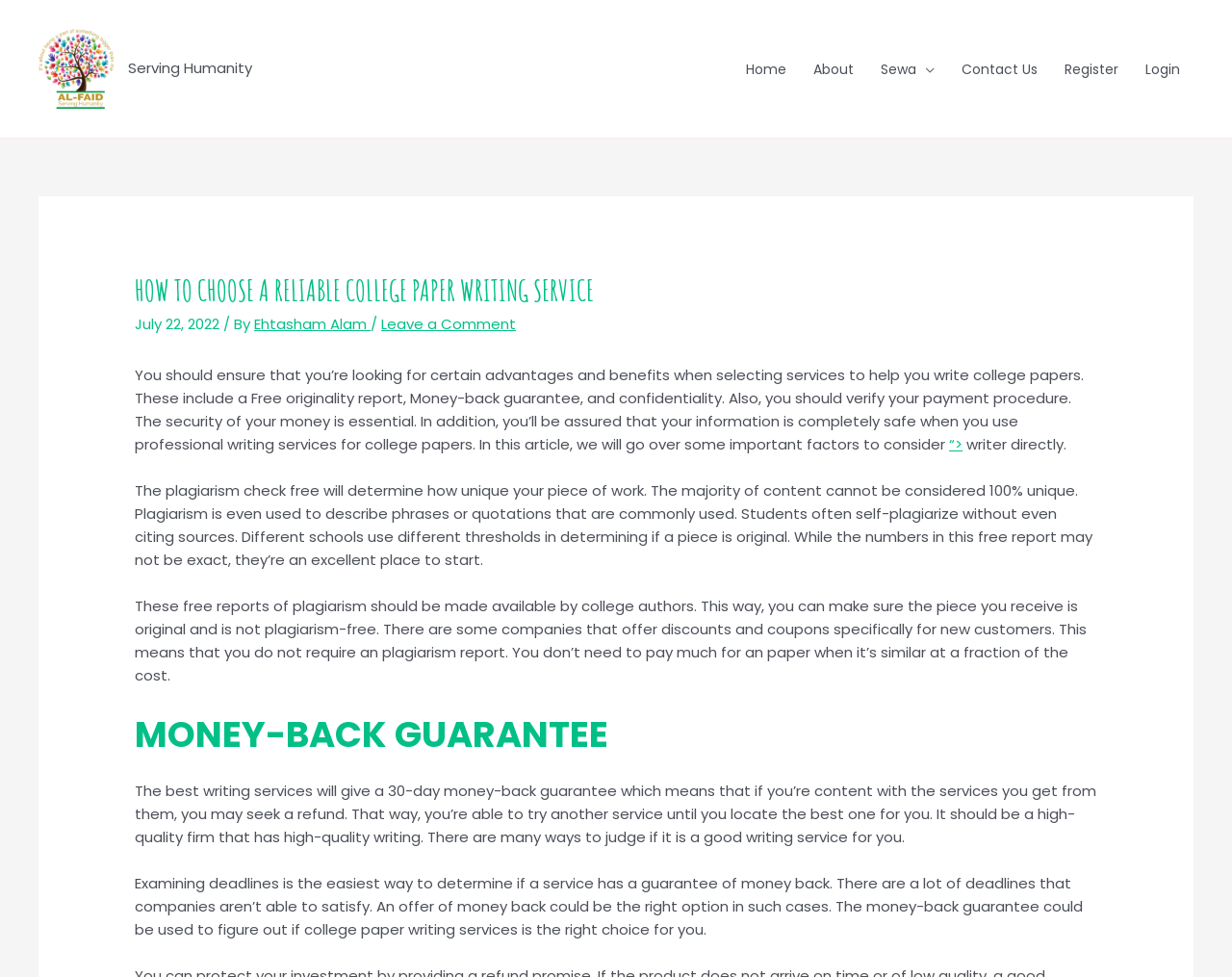Pinpoint the bounding box coordinates of the element you need to click to execute the following instruction: "Click on the 'Login' link". The bounding box should be represented by four float numbers between 0 and 1, in the format [left, top, right, bottom].

[0.919, 0.036, 0.969, 0.105]